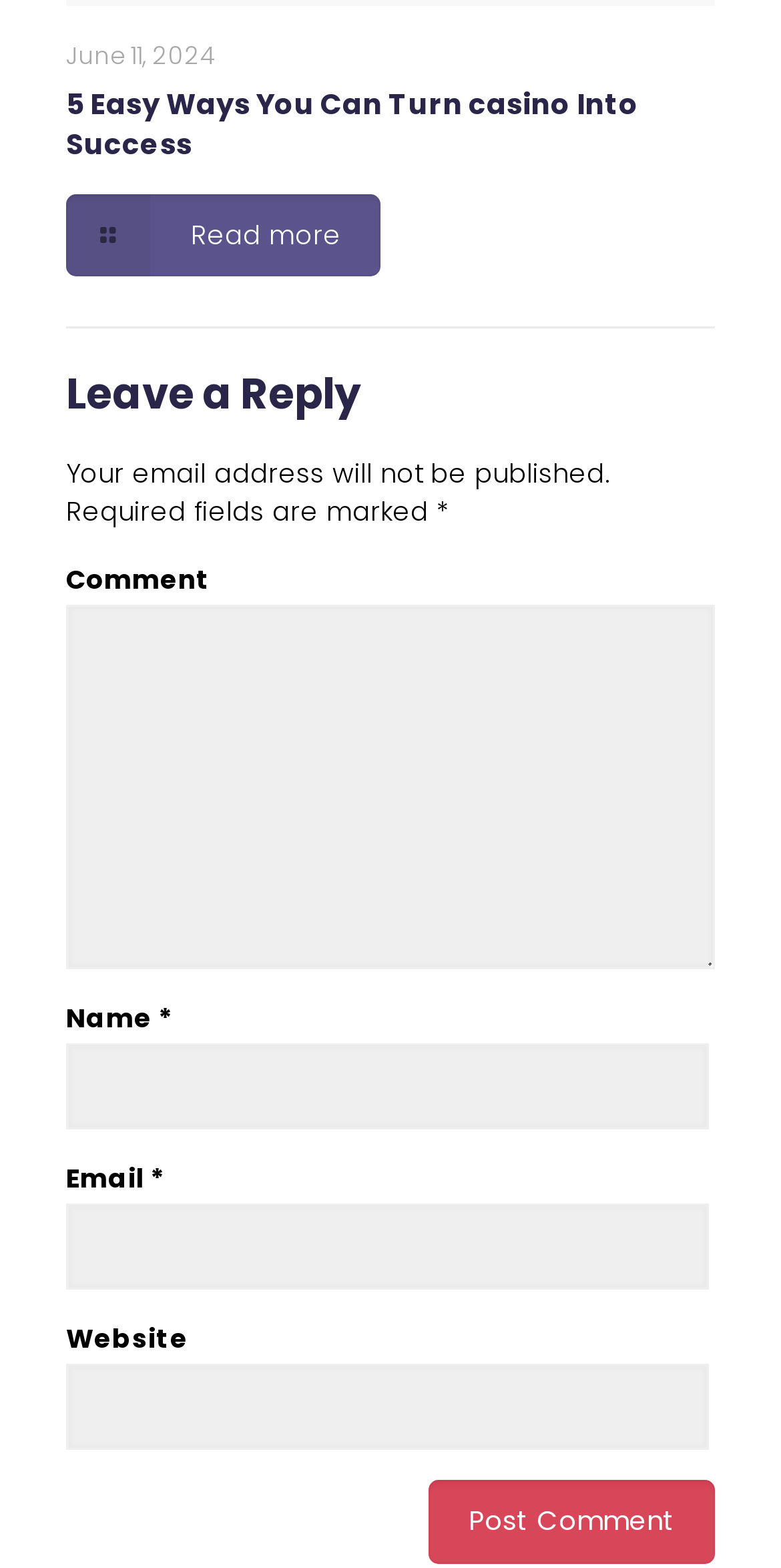What is the date mentioned at the top?
Please provide a comprehensive answer based on the details in the screenshot.

The date is mentioned at the top of the webpage, which is 'June 11, 2024', indicating the publication or posting date of the article or blog post.